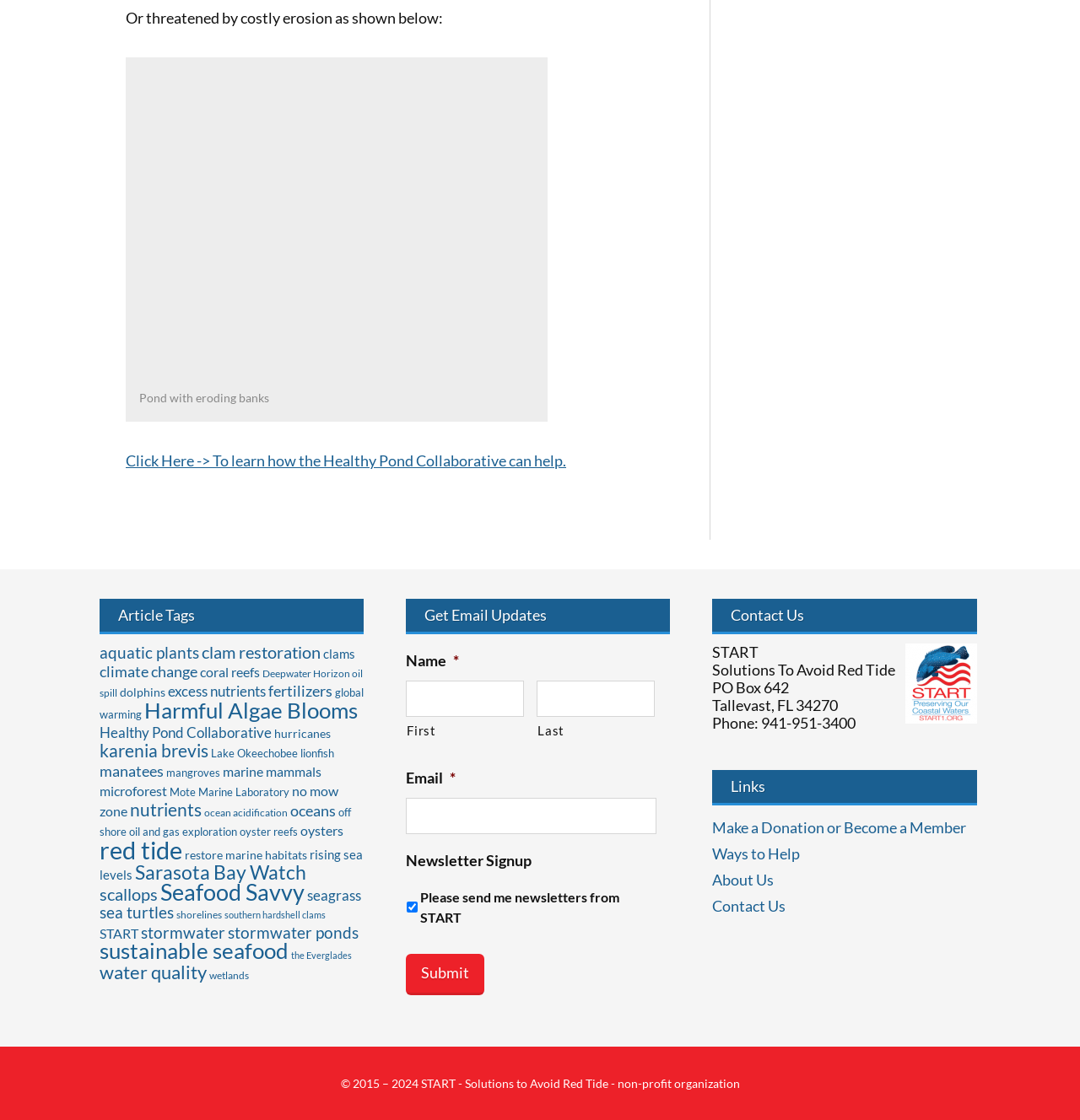Please provide the bounding box coordinates for the element that needs to be clicked to perform the following instruction: "Click the link to make a donation or become a member". The coordinates should be given as four float numbers between 0 and 1, i.e., [left, top, right, bottom].

[0.66, 0.73, 0.895, 0.747]